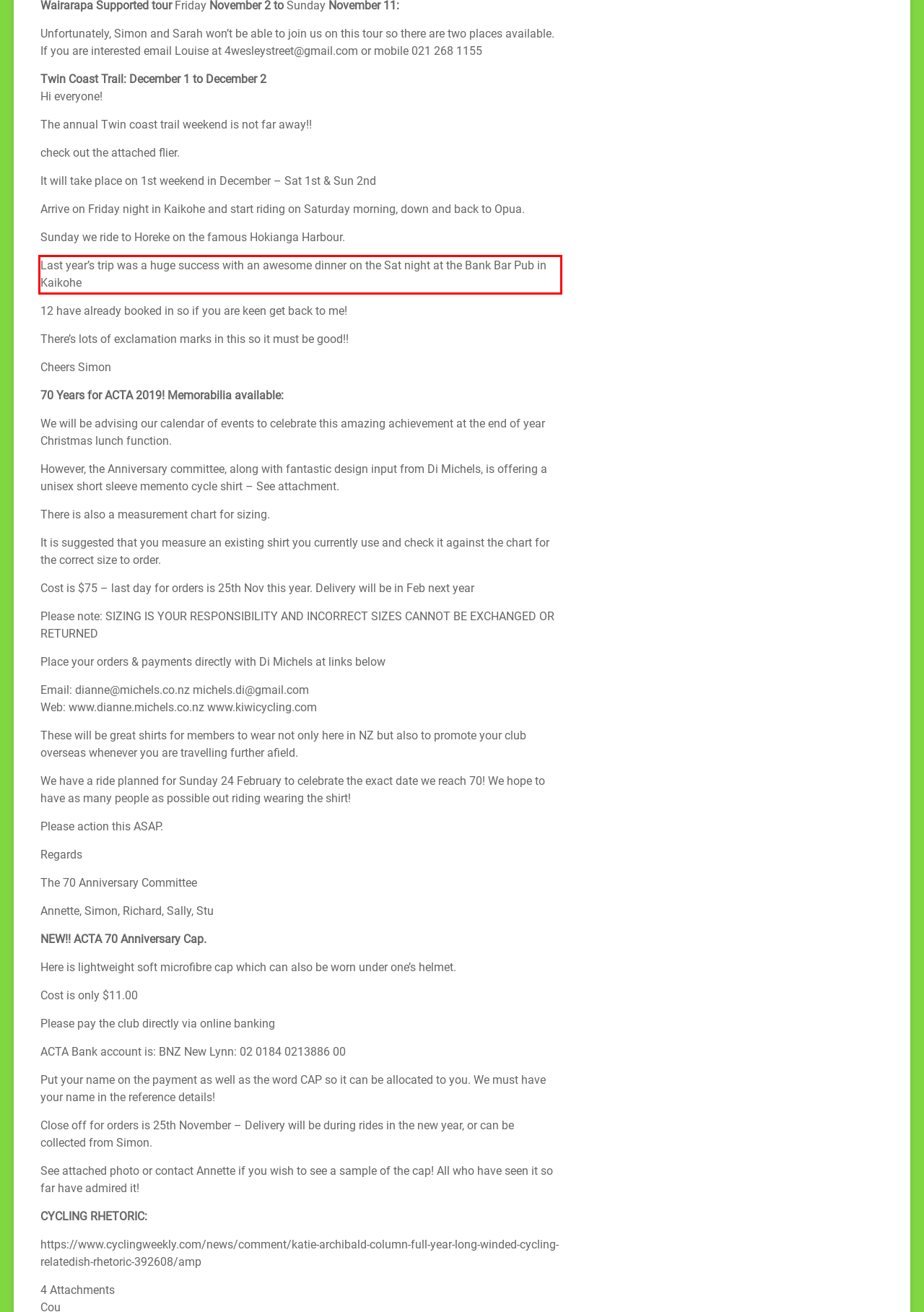You are given a screenshot showing a webpage with a red bounding box. Perform OCR to capture the text within the red bounding box.

Last year’s trip was a huge success with an awesome dinner on the Sat night at the Bank Bar Pub in Kaikohe